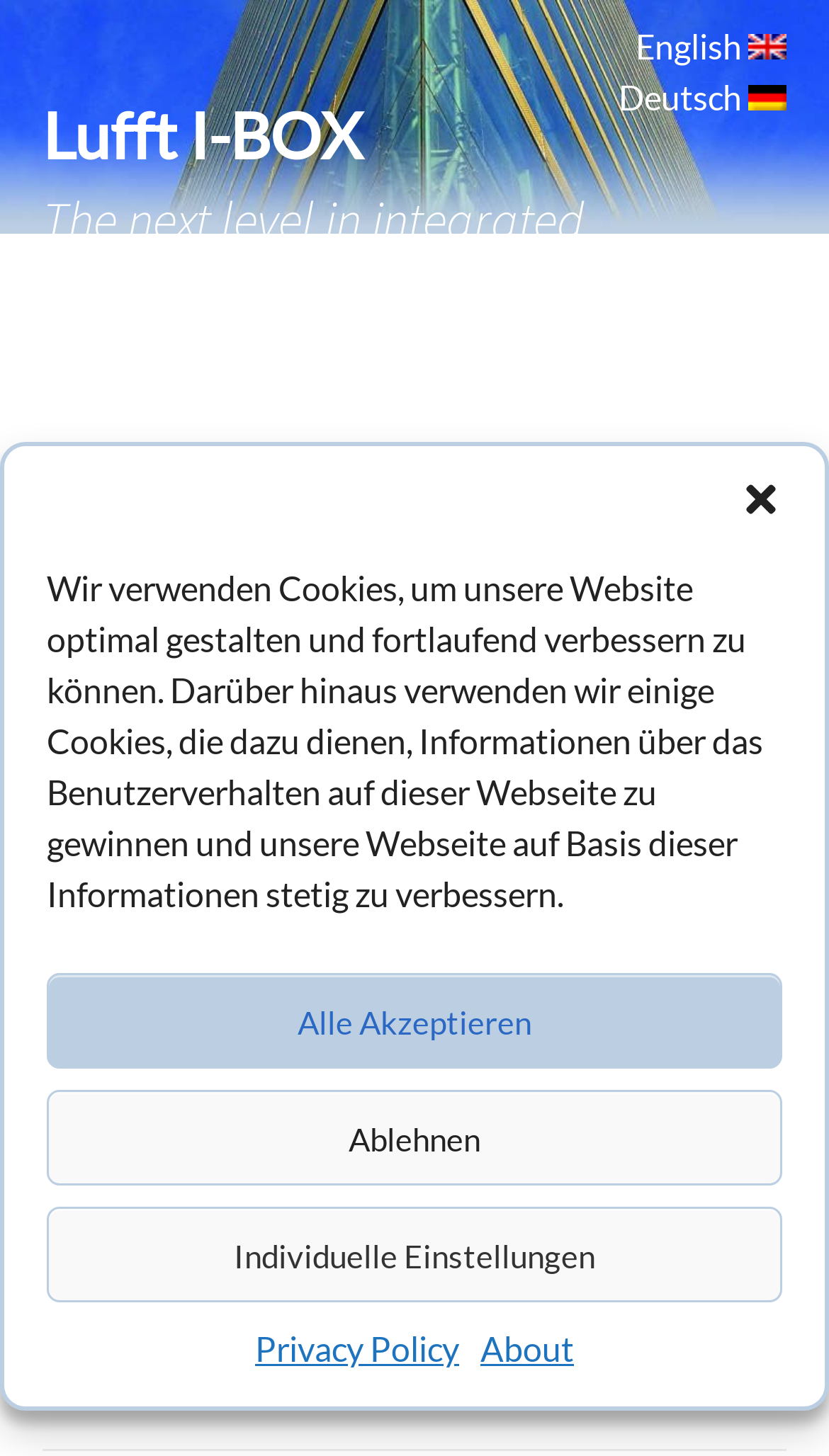What is the name of the device mentioned?
Use the information from the screenshot to give a comprehensive response to the question.

The name of the device is mentioned in the heading 'Lufft I-BOX The next level in integrated measurement' and also in the text 'There is a huge storage space available inside the Lufft I-BOX for the datalogger'.